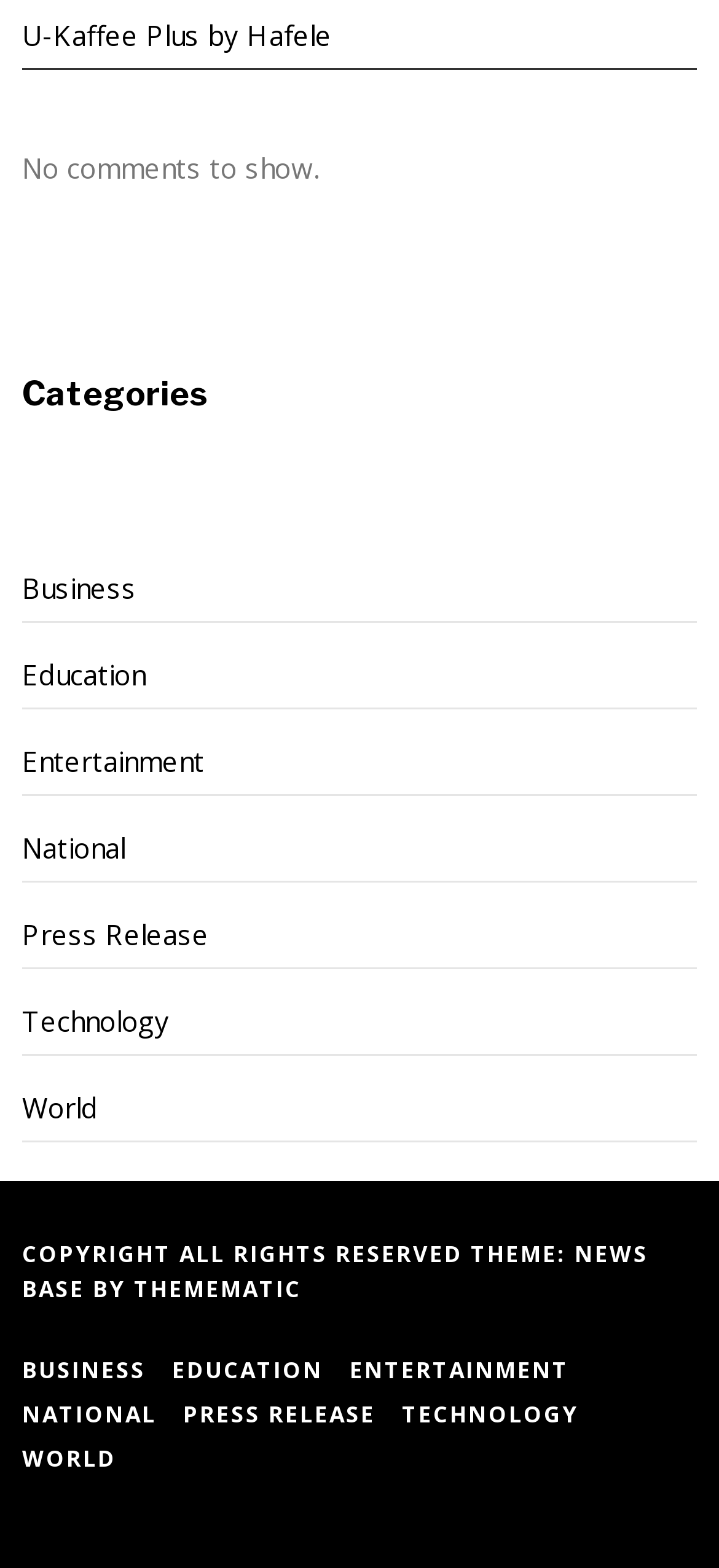Can you provide the bounding box coordinates for the element that should be clicked to implement the instruction: "Go to NEWS BASE"?

[0.031, 0.789, 0.901, 0.832]